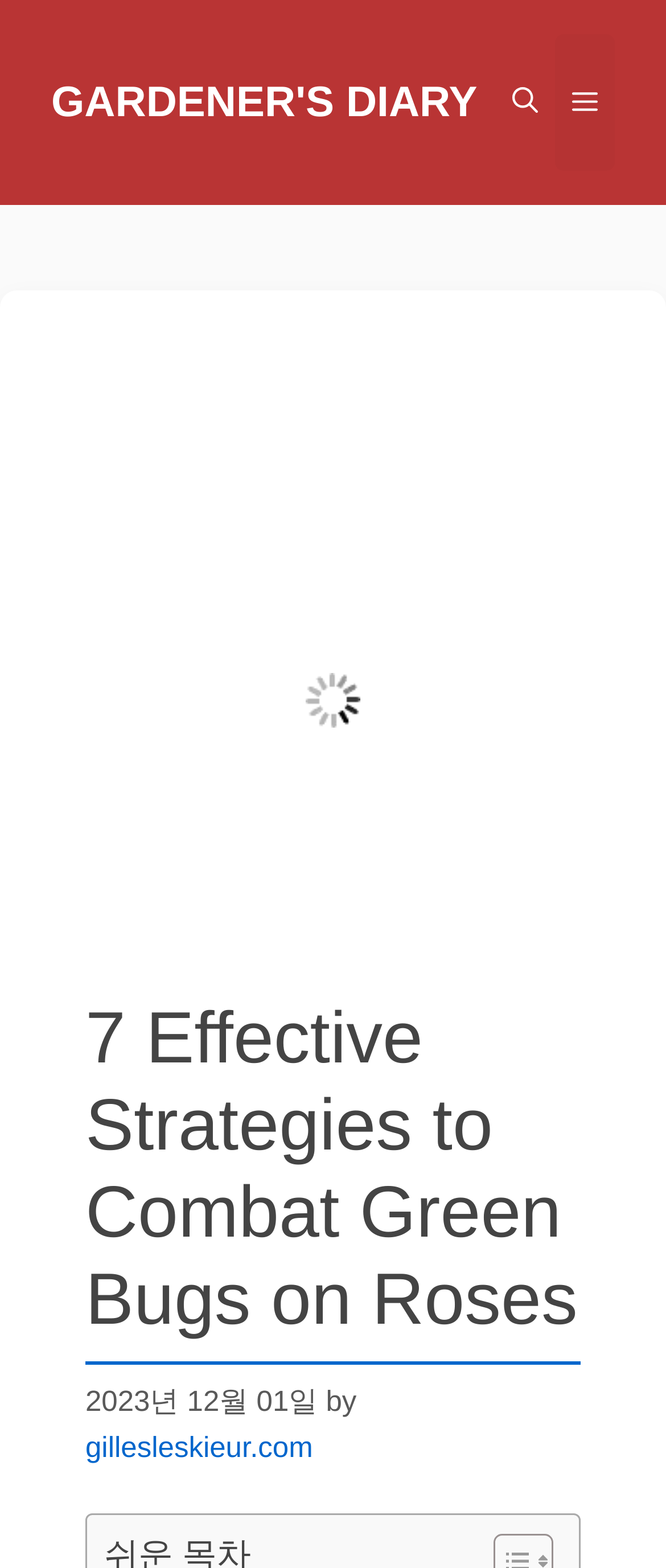Is the menu expanded?
Using the image, provide a detailed and thorough answer to the question.

I found the menu element in the navigation section, which has an attribute 'expanded' set to 'False'. This indicates that the menu is not expanded.